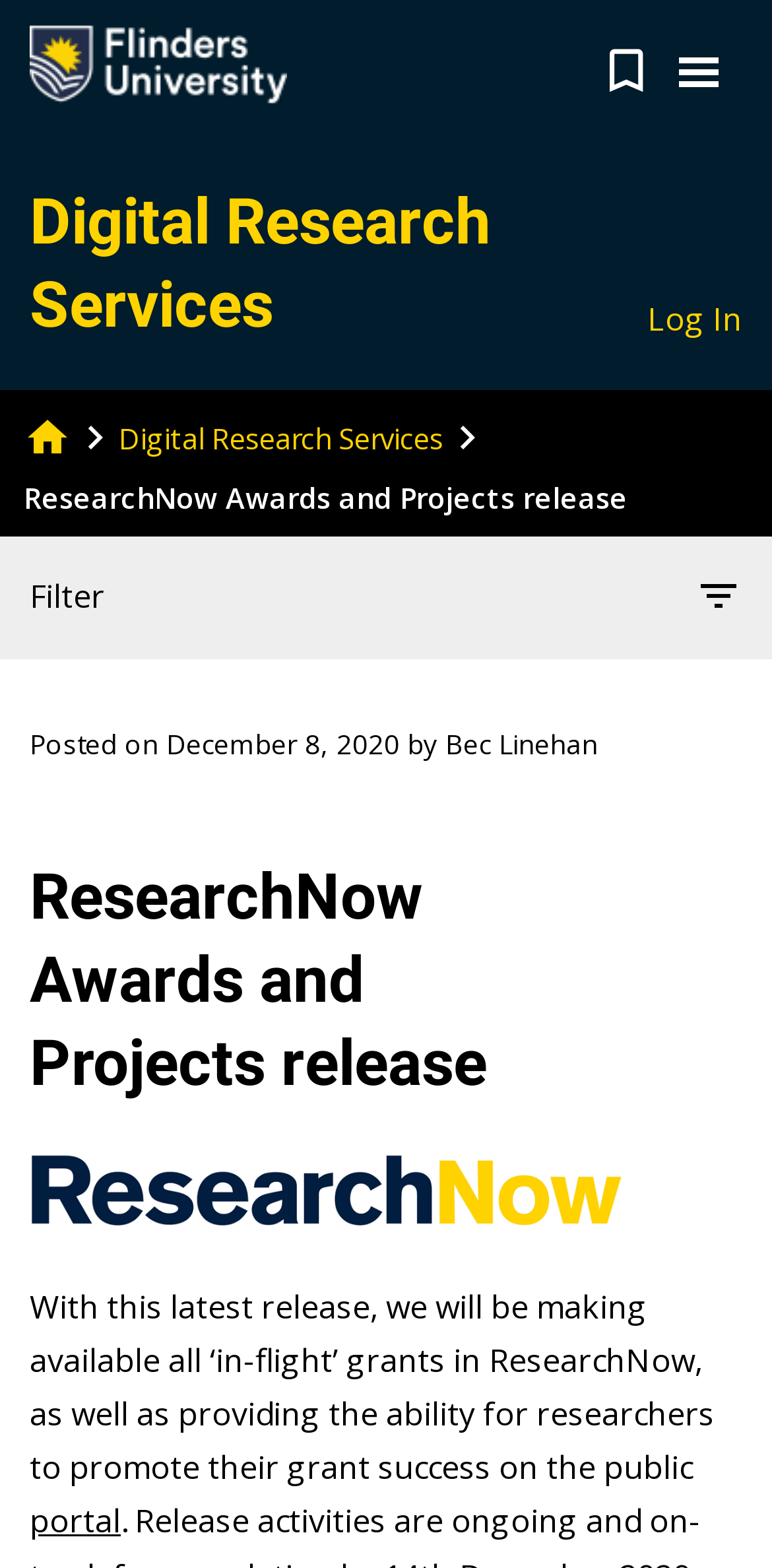Locate the bounding box coordinates of the clickable element to fulfill the following instruction: "Log In". Provide the coordinates as four float numbers between 0 and 1 in the format [left, top, right, bottom].

[0.838, 0.188, 0.962, 0.218]